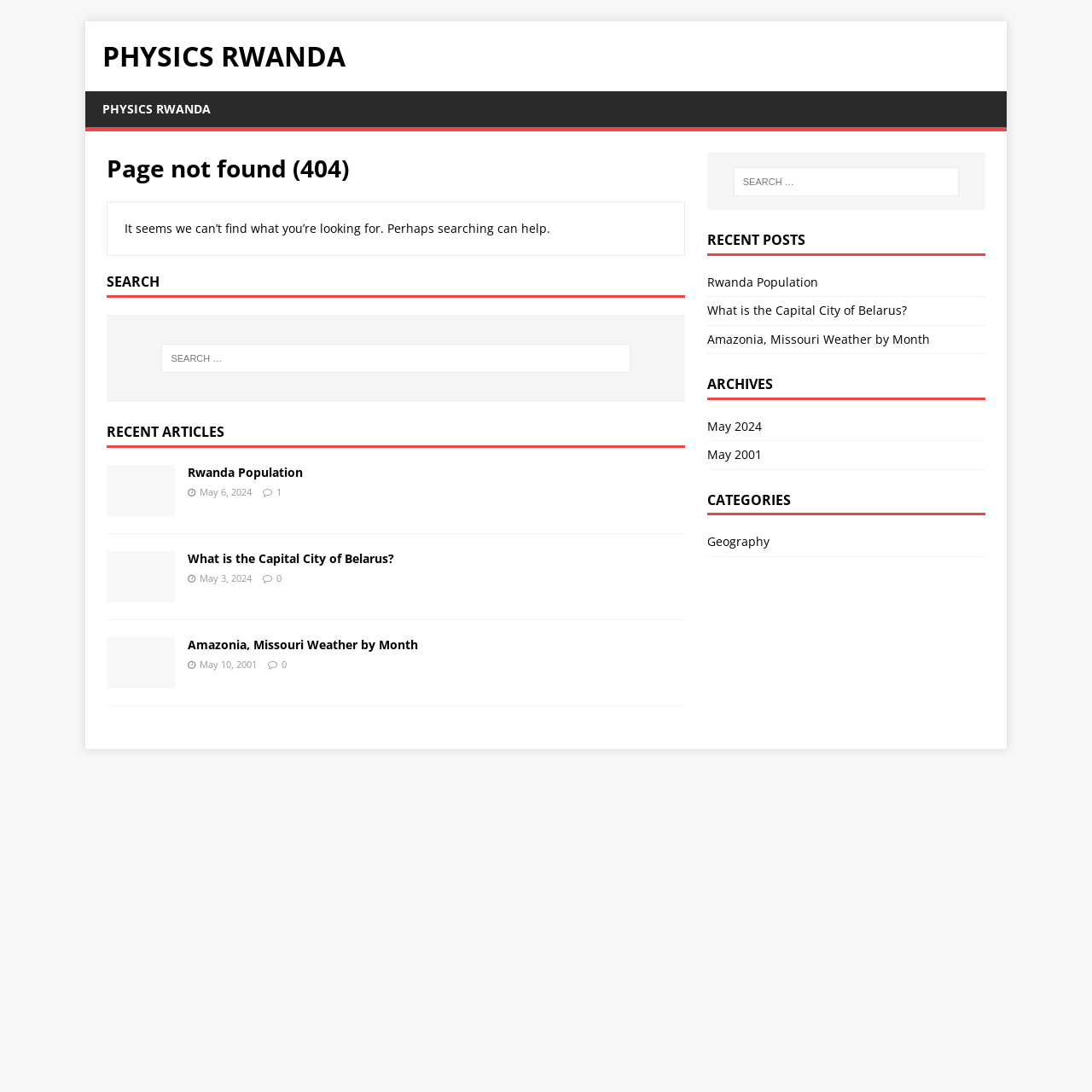Find the headline of the webpage and generate its text content.

Page not found (404)